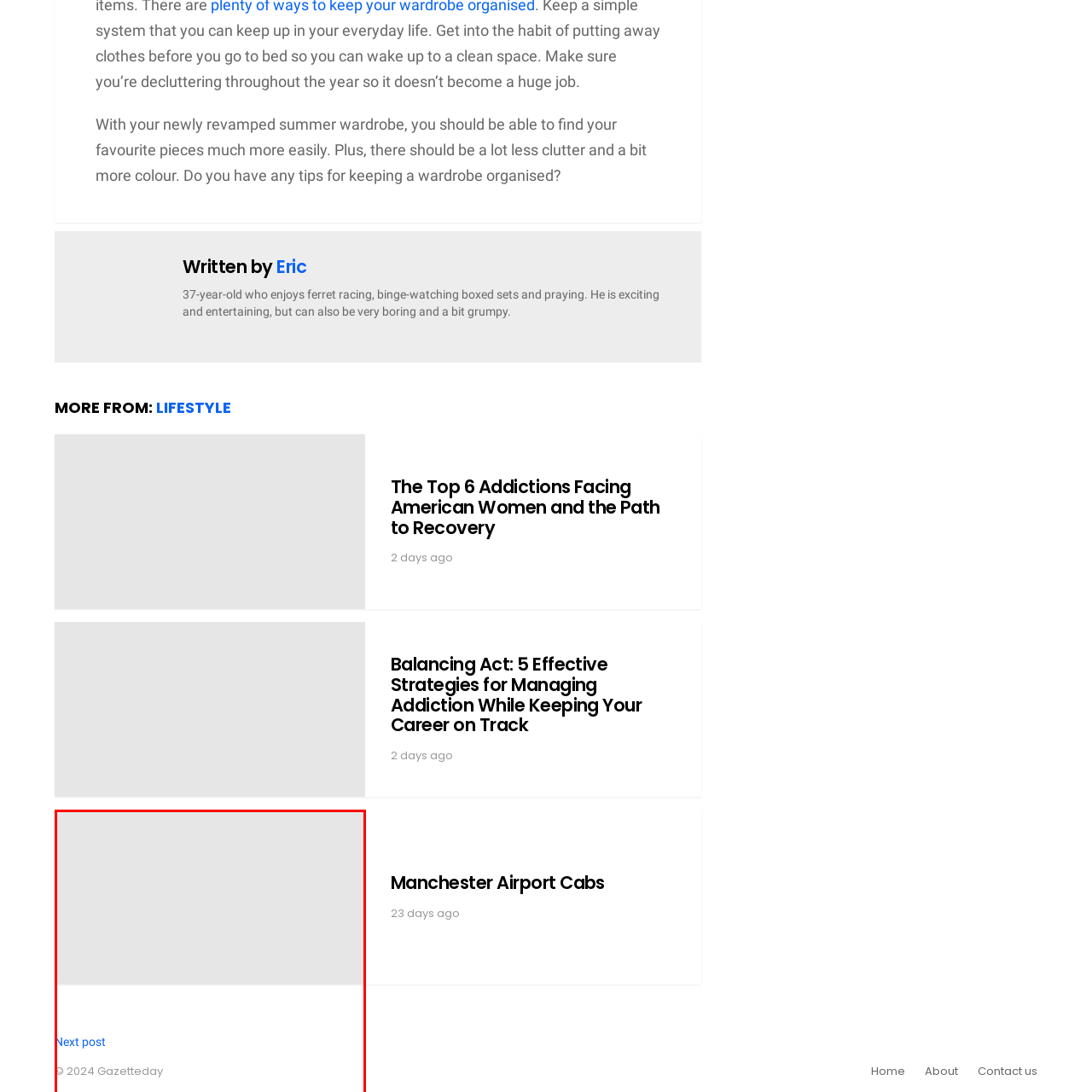What is the context of the publication date?
Focus on the image highlighted within the red borders and answer with a single word or short phrase derived from the image.

Timeliness of information